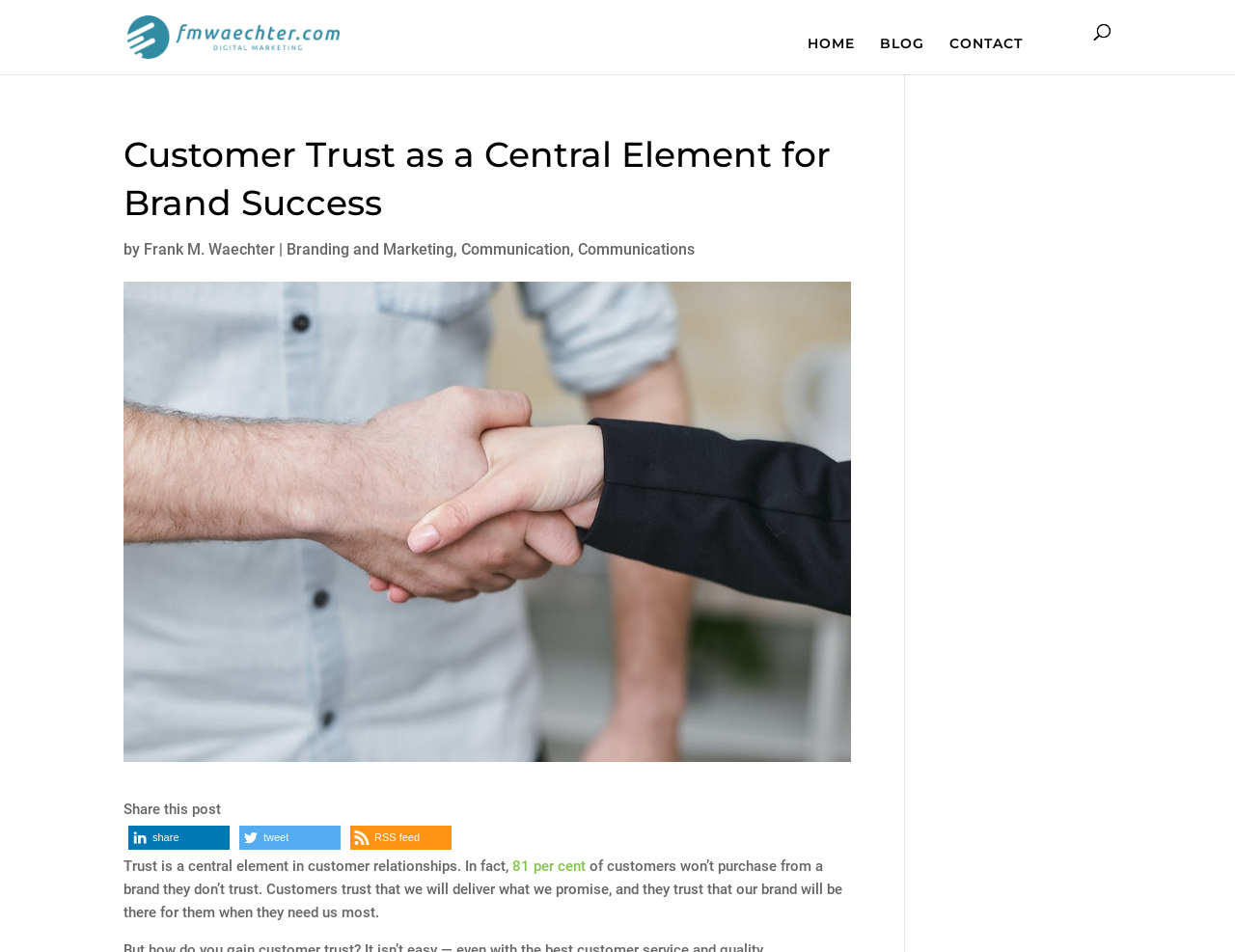Describe the webpage in detail, including text, images, and layout.

This webpage is about the importance of customer trust in achieving brand success. At the top left, there is a link to the website "fmwaechter.com" accompanied by a small image of the website's logo. Below this, there is a navigation menu with links to "HOME", "BLOG", and "CONTACT" pages. 

On the top right, there is a search bar that spans almost the entire width of the page. 

The main content of the page is headed by a title "Customer Trust as a Central Element for Brand Success" followed by the author's name "Frank M. Waechter" and his expertise in "Branding and Marketing" and "Communication". 

Below the title, there is a large image related to customer trust and brand success. 

The main article starts with a statement about the importance of trust in customer relationships, citing a statistic that 81% of customers won't purchase from a brand they don't trust. The article then explains how customers trust that a brand will deliver what it promises and be there for them when they need it most.

At the bottom of the page, there are social media sharing buttons, including "Share on LinkedIn" and "Share on Twitter", each accompanied by a small icon. There is also an "RSS feed" button.